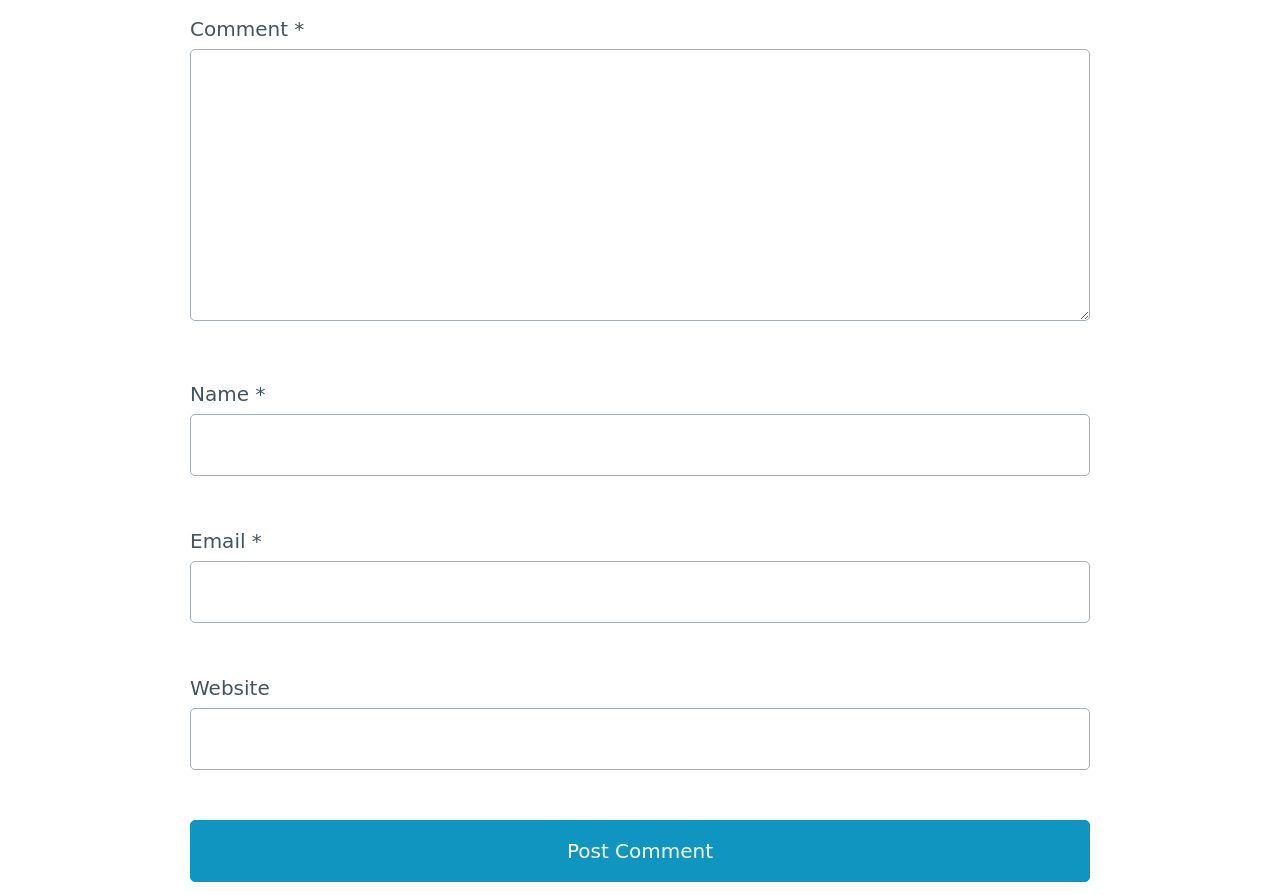Using the elements shown in the image, answer the question comprehensively: What is the difference between the 'Name' and 'Email' fields?

The 'Name' field is a required textbox that allows users to enter their name, whereas the 'Email' field is also a required textbox that allows users to enter their email address. The 'Email' field has an additional description provided by the 'email-notes' element, which is not present for the 'Name' field.